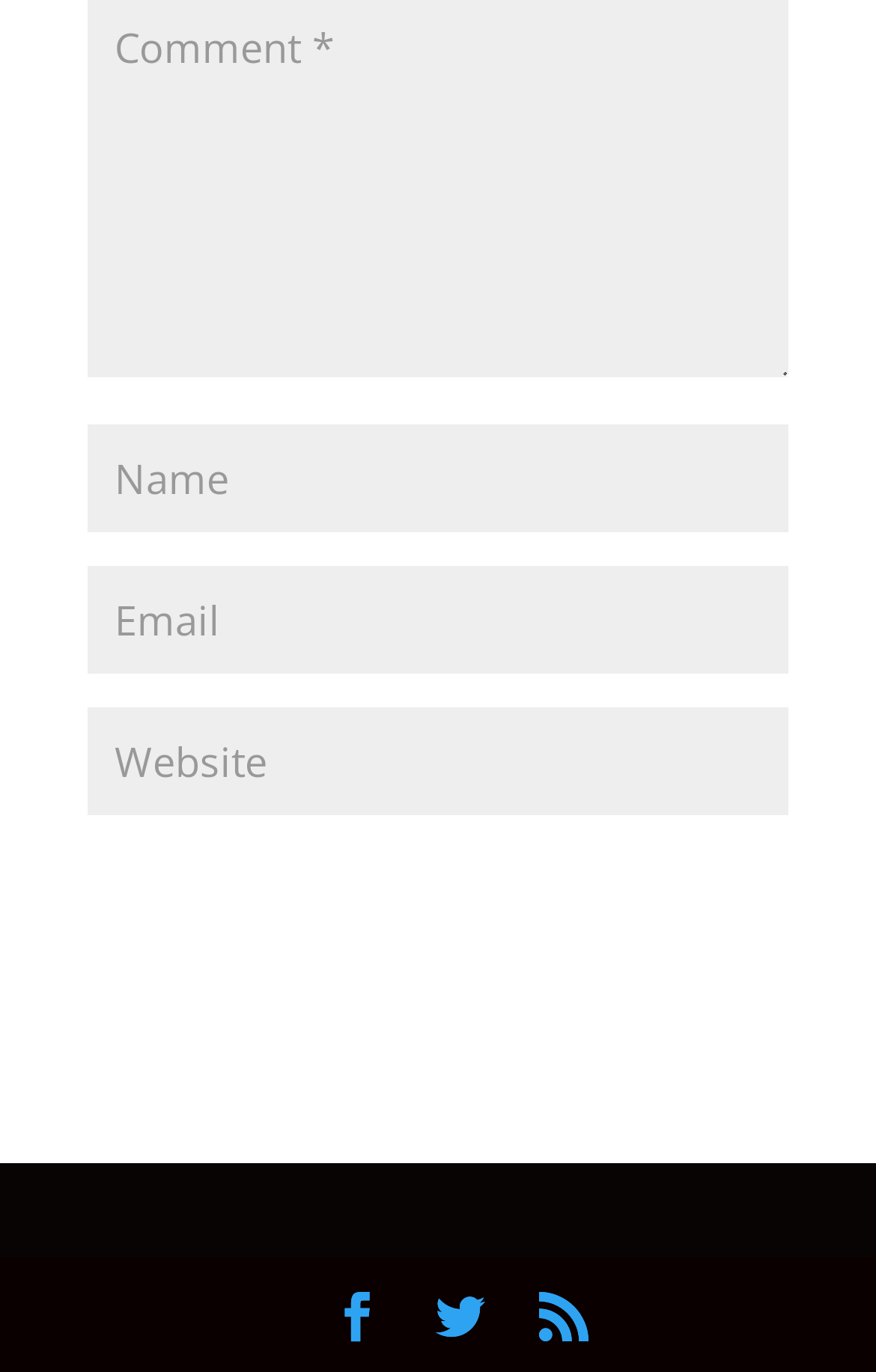Specify the bounding box coordinates of the area that needs to be clicked to achieve the following instruction: "Click the first social media link".

[0.379, 0.94, 0.436, 0.979]